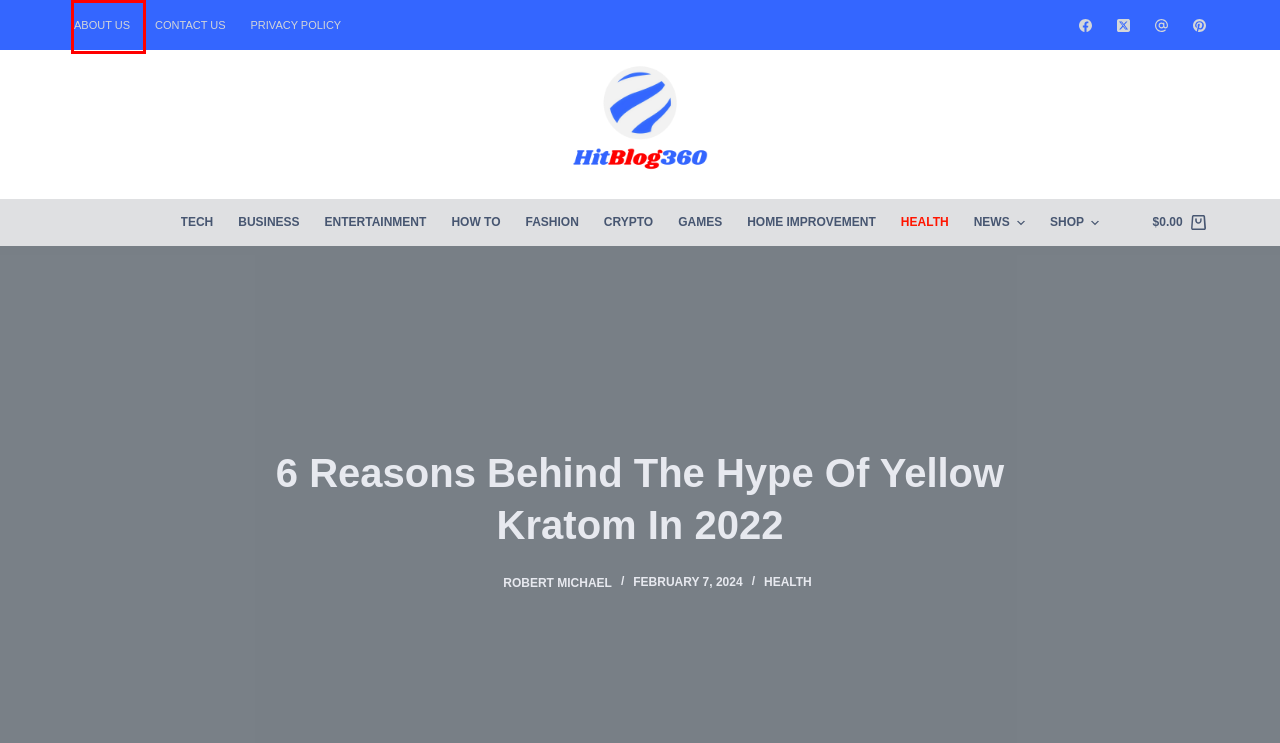Given a webpage screenshot featuring a red rectangle around a UI element, please determine the best description for the new webpage that appears after the element within the bounding box is clicked. The options are:
A. How to | Hit News 360 | How to
B. Tech
C. Shop
D. Fashion | Hit News 360 | Fashion News
E. Contact Us
F. Games | Hit News 360 | Games News
G. Business | Hit News 360 | Business News
H. About Us

H